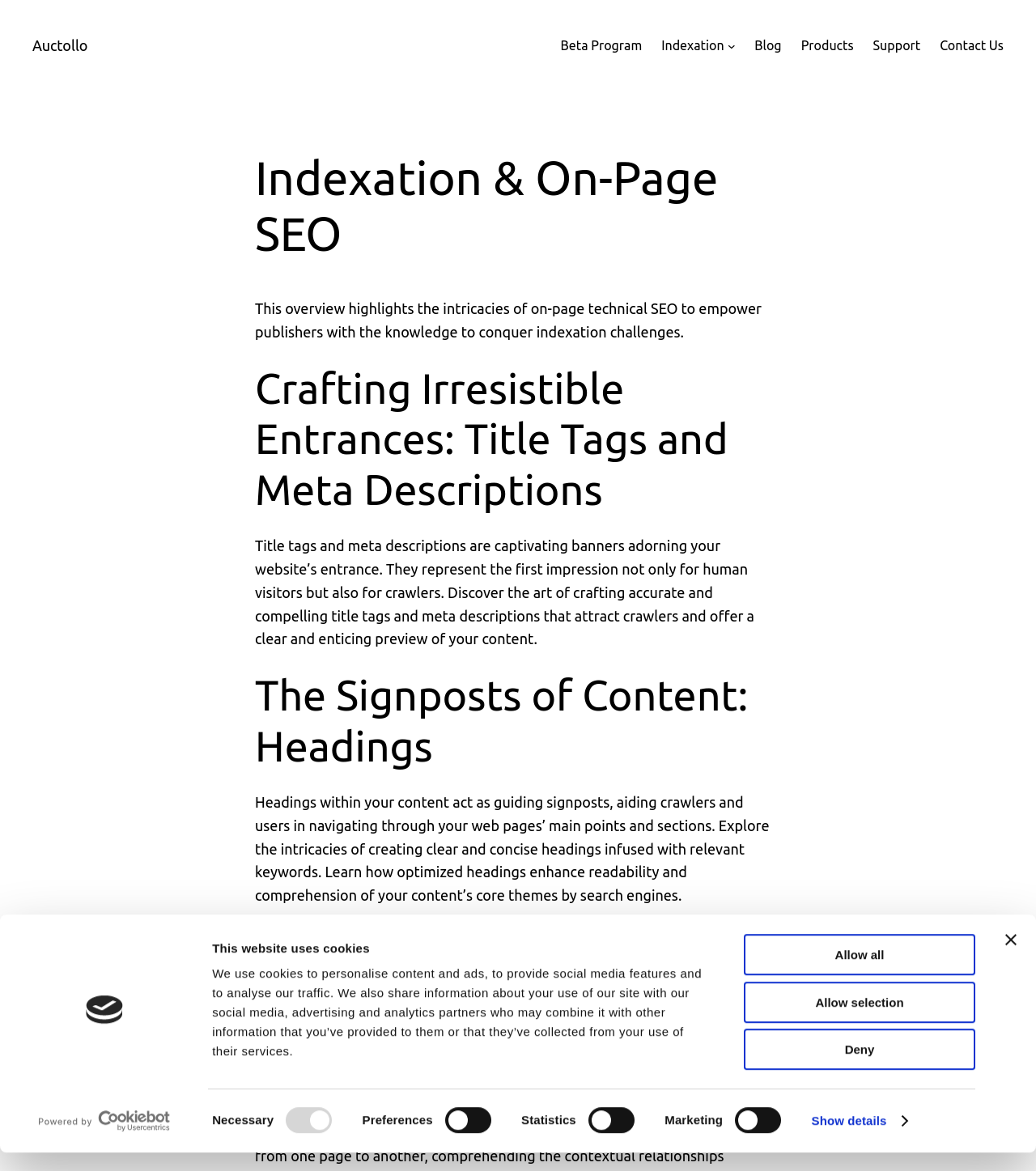What is the main topic of this webpage?
From the screenshot, provide a brief answer in one word or phrase.

on-page technical SEO